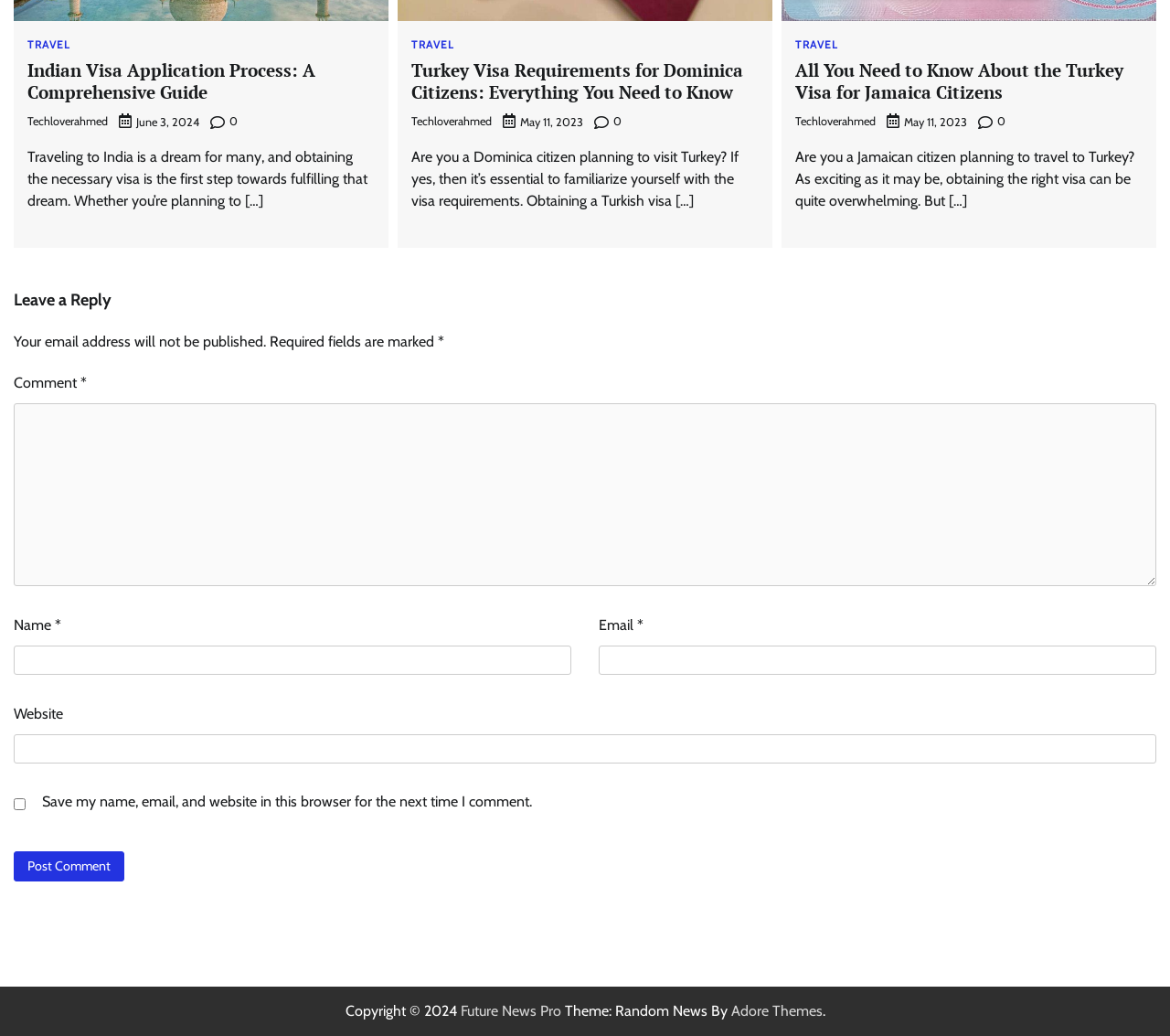Give a one-word or phrase response to the following question: What is the main topic of this webpage?

Travel